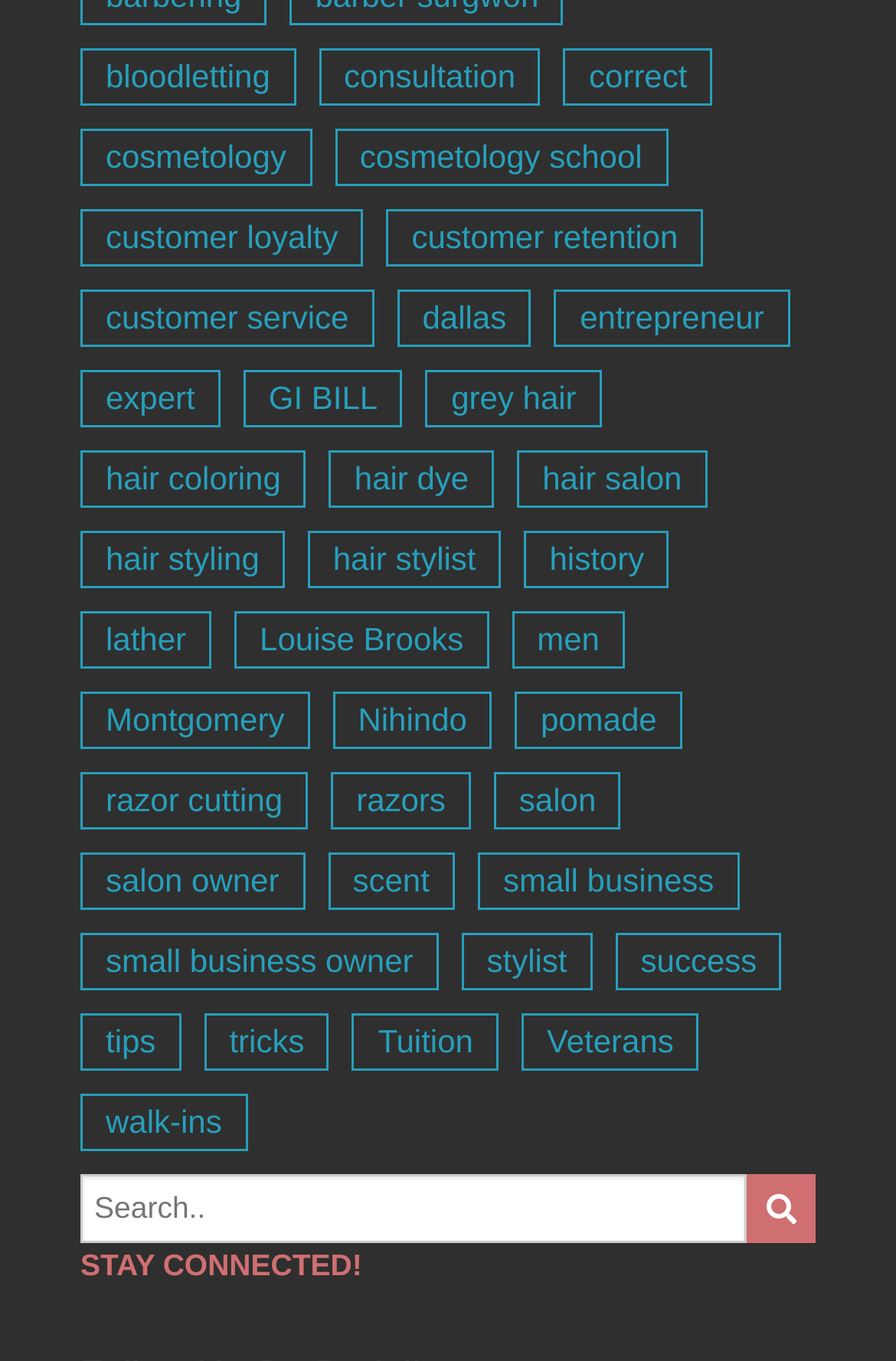Refer to the screenshot and answer the following question in detail:
What is the main purpose of this webpage?

Based on the numerous links related to hair styling, cosmetology, and beauty services, it can be inferred that the main purpose of this webpage is to provide information and resources related to hair and beauty services.